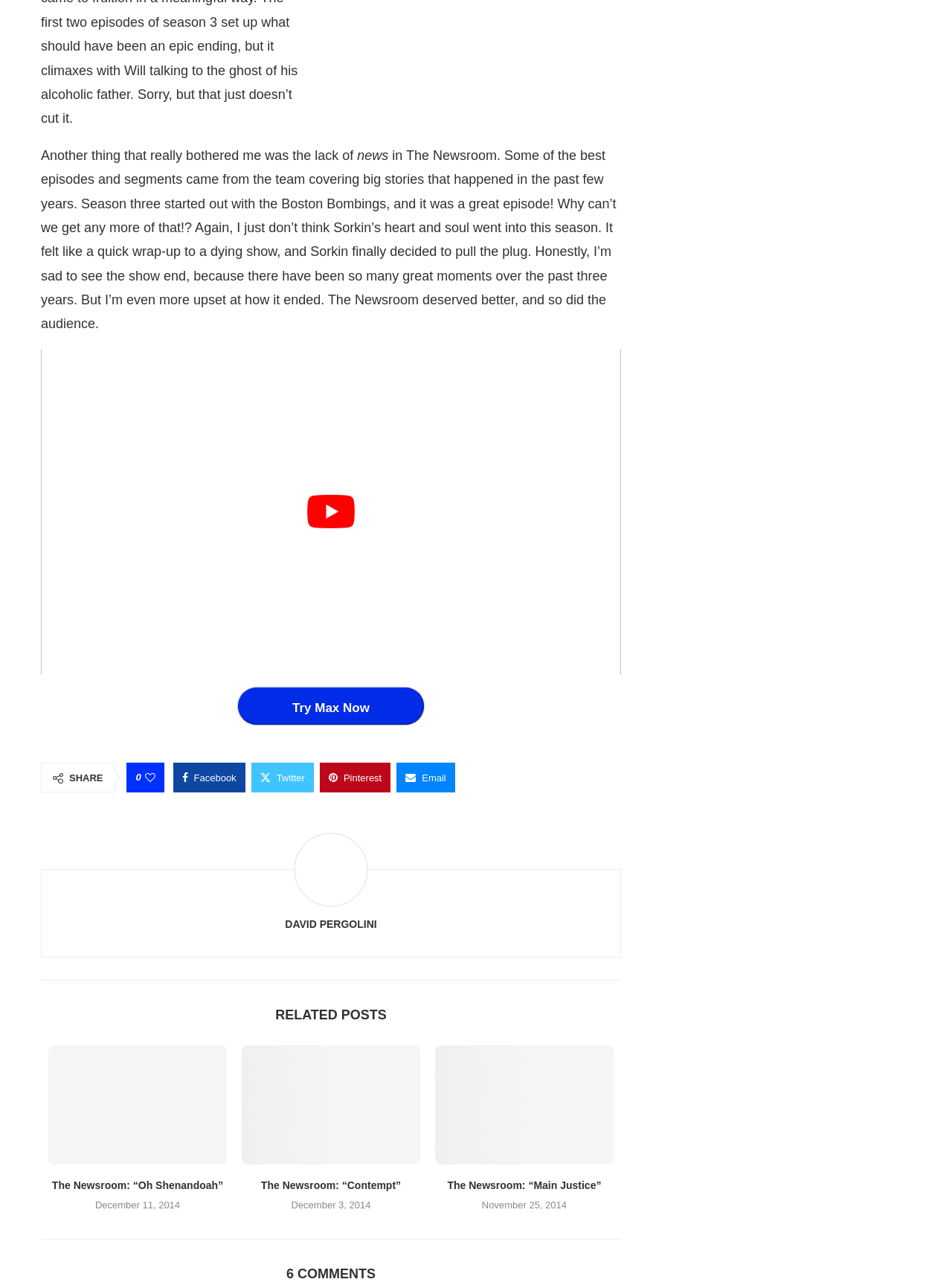Determine the bounding box for the described HTML element: "Try Max Now". Ensure the coordinates are four float numbers between 0 and 1 in the format [left, top, right, bottom].

[0.25, 0.535, 0.445, 0.564]